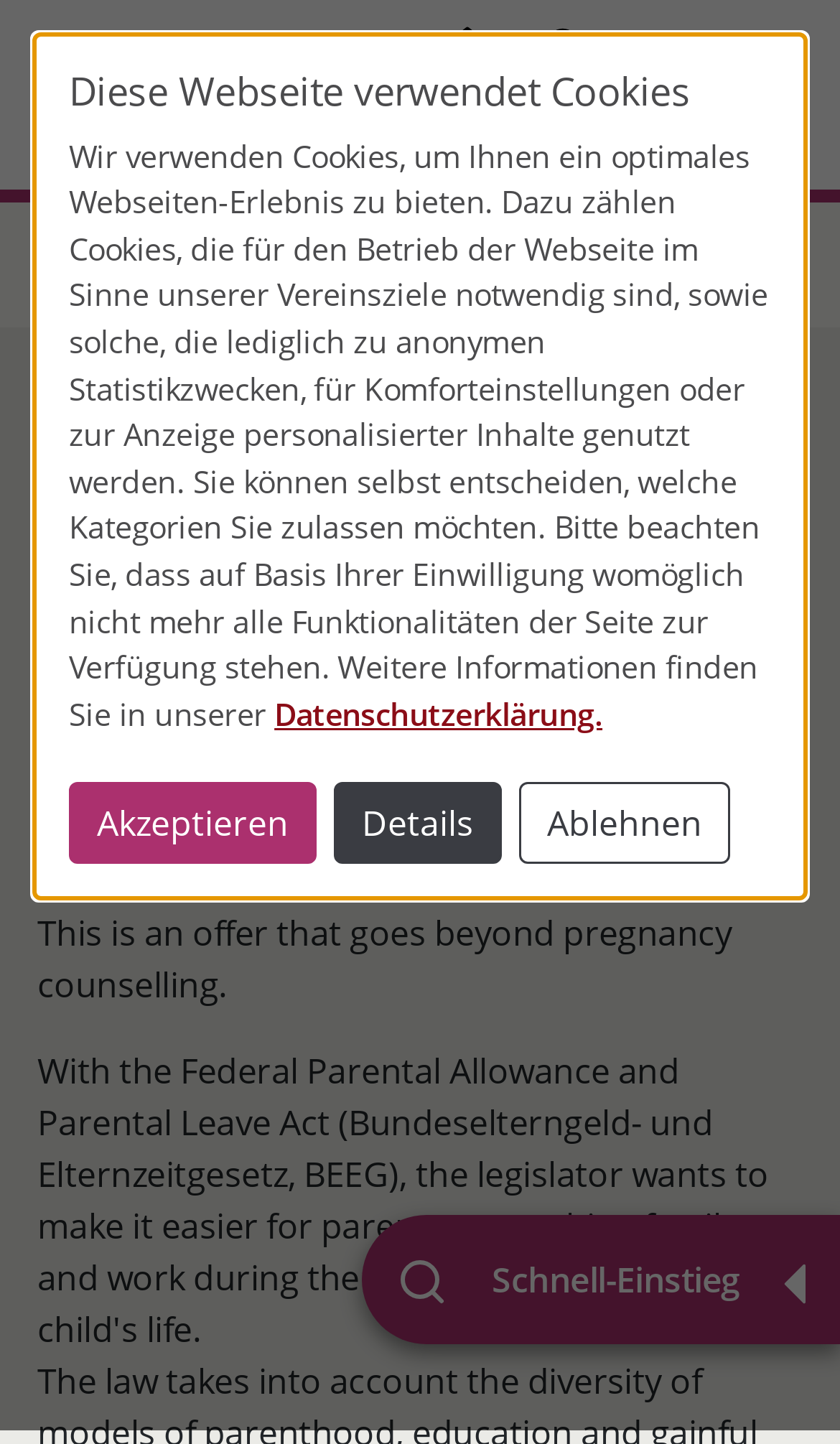Generate the text content of the main headline of the webpage.

Counselling on parental allowance and parental leave